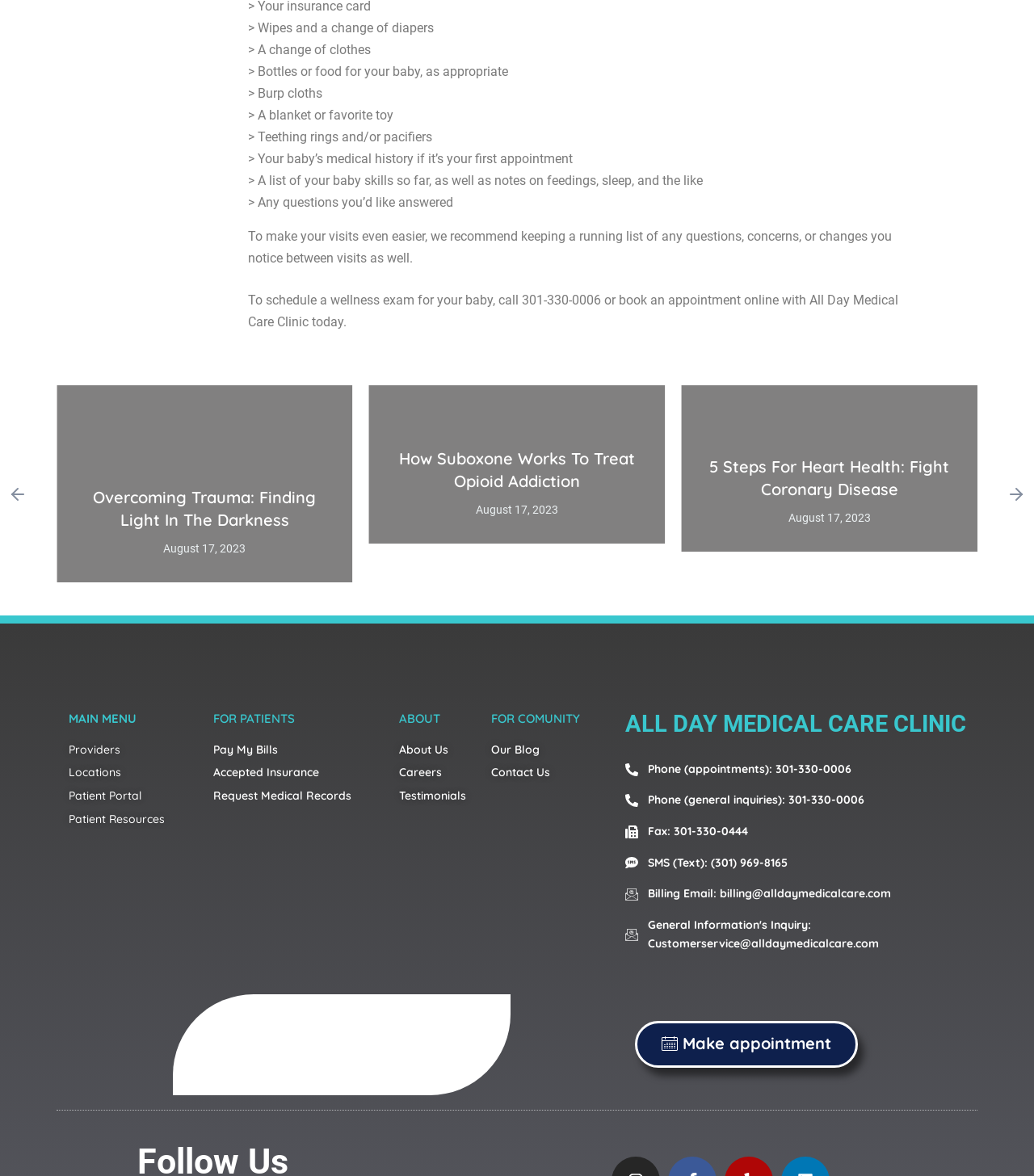Pinpoint the bounding box coordinates of the element that must be clicked to accomplish the following instruction: "Click the 'Previous slide' button". The coordinates should be in the format of four float numbers between 0 and 1, i.e., [left, top, right, bottom].

[0.008, 0.412, 0.027, 0.432]